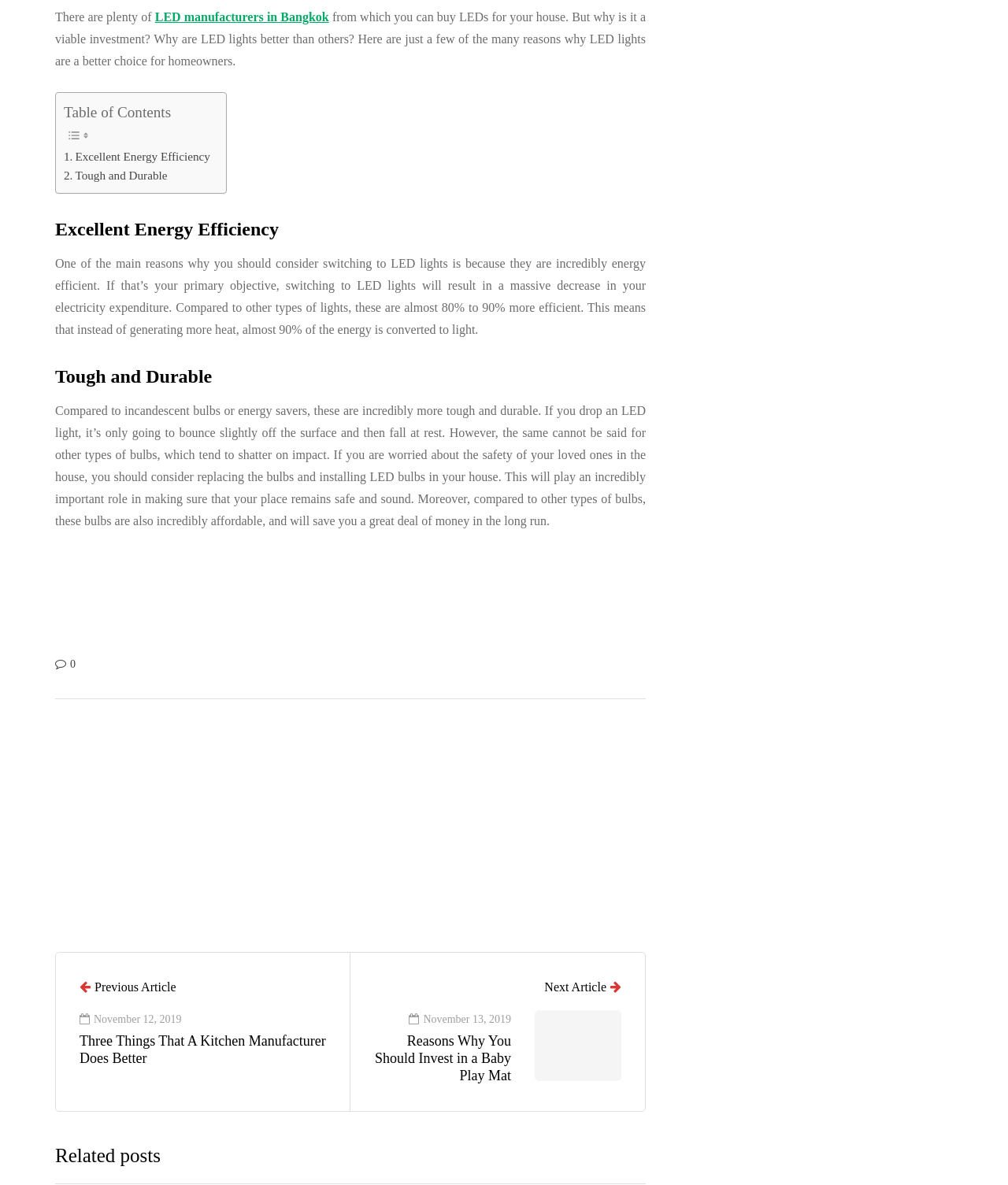Locate the bounding box coordinates of the region to be clicked to comply with the following instruction: "Click on the link to learn about LED manufacturers in Bangkok". The coordinates must be four float numbers between 0 and 1, in the form [left, top, right, bottom].

[0.154, 0.003, 0.326, 0.014]